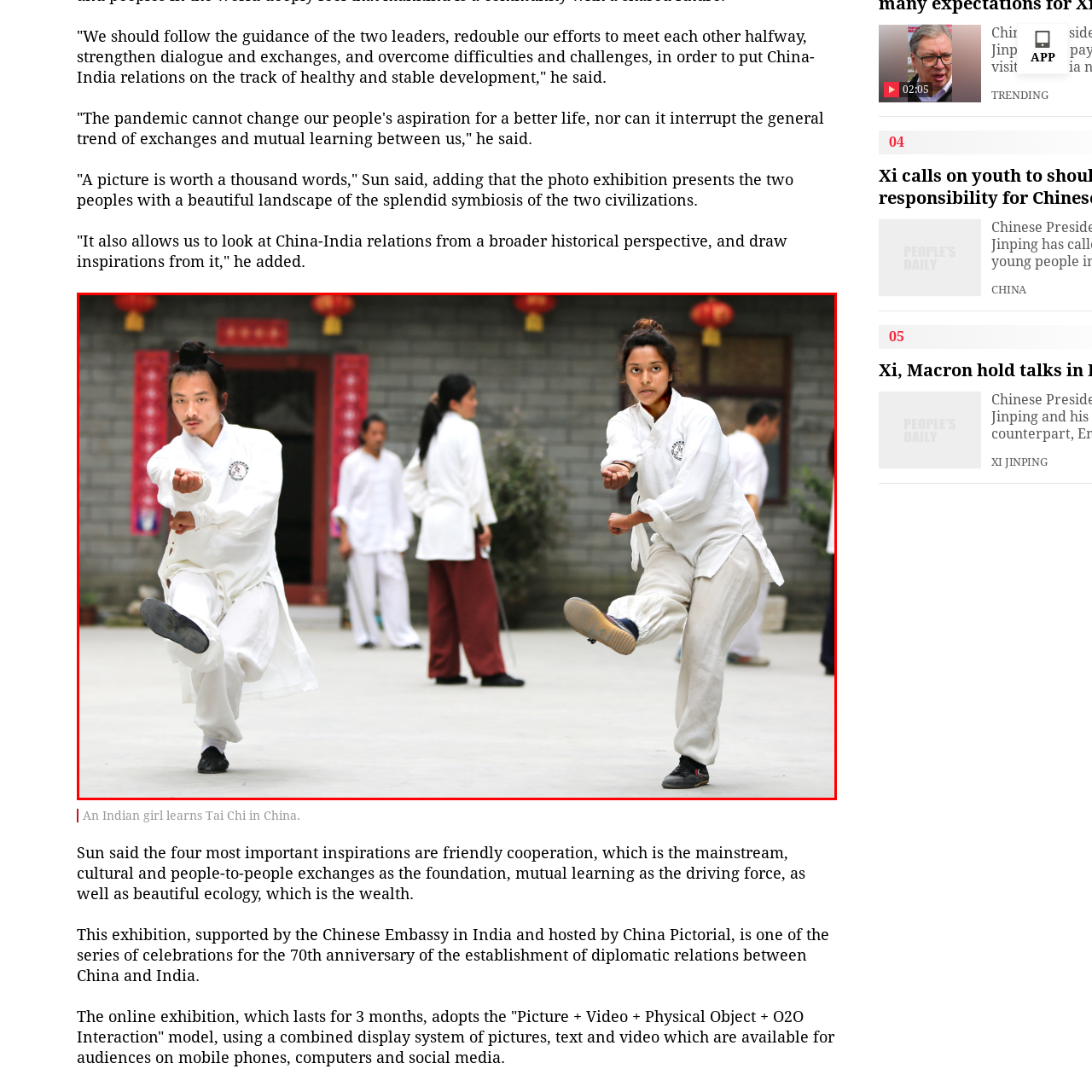Observe the visual content surrounded by a red rectangle, How many people are practicing Tai Chi in the background? Respond using just one word or a short phrase.

Multiple